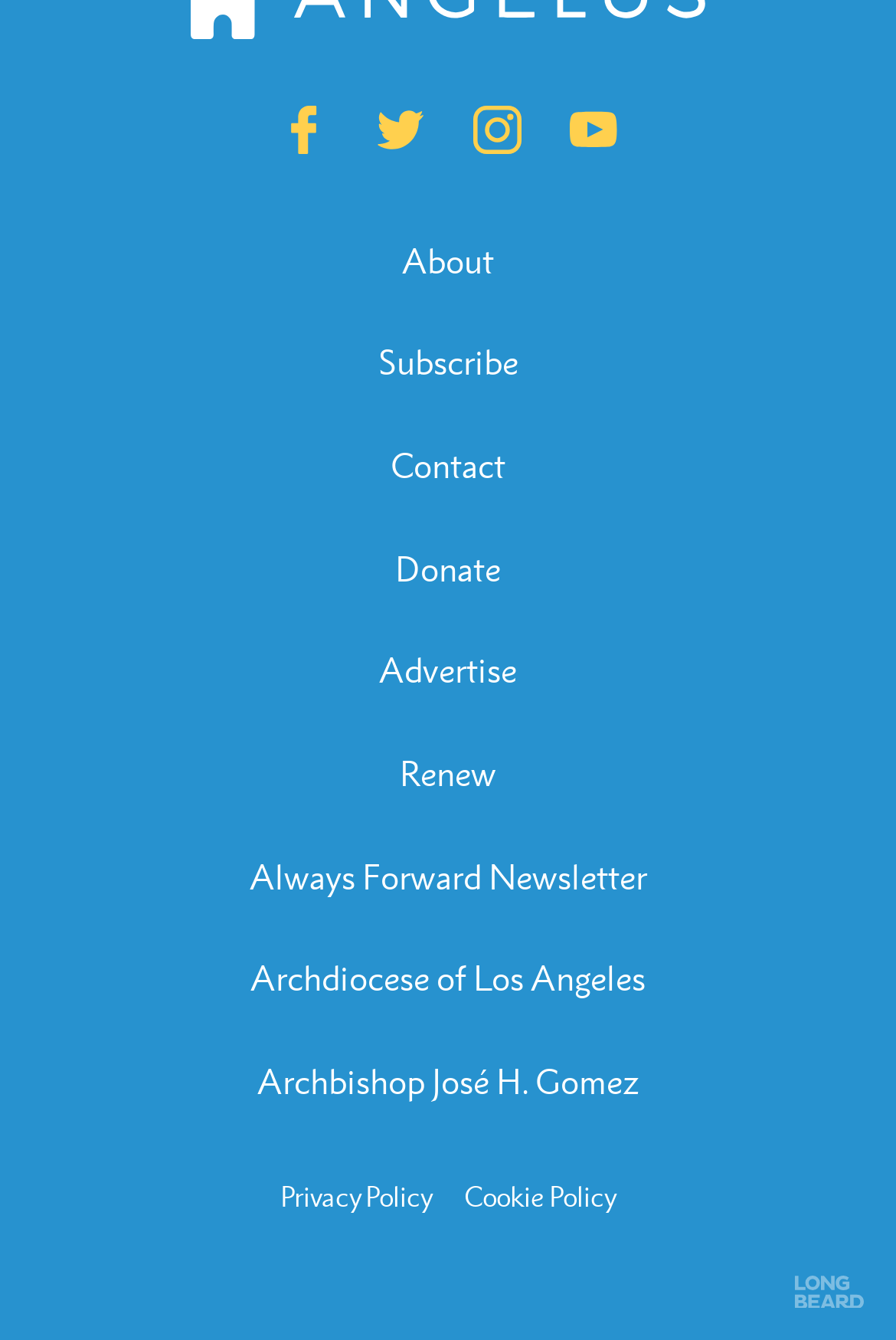Is there an image on the webpage?
Carefully examine the image and provide a detailed answer to the question.

There is an image element with a bounding box coordinate of [0.887, 0.951, 0.964, 0.976] and it is a child element of another link element.